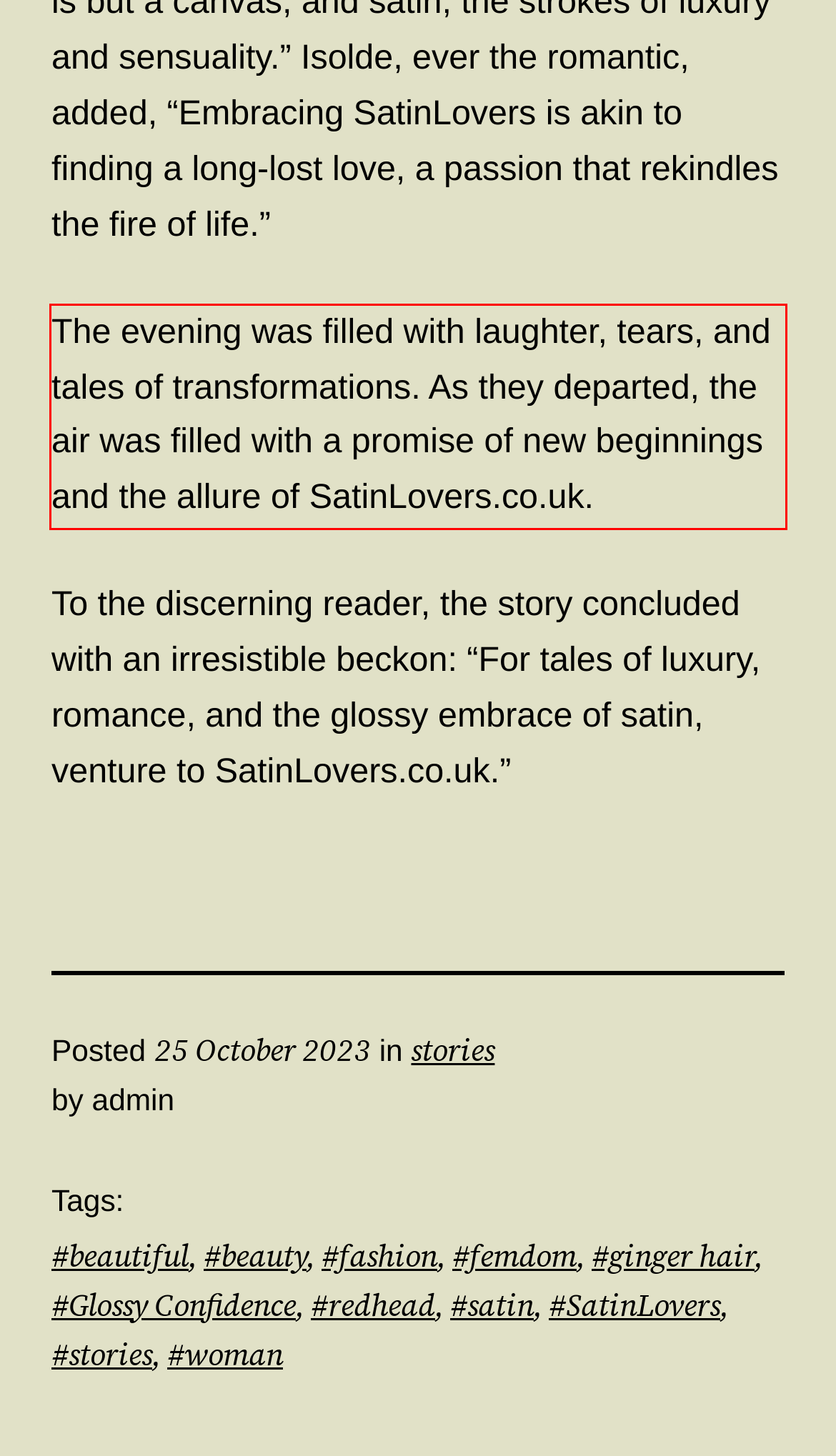There is a UI element on the webpage screenshot marked by a red bounding box. Extract and generate the text content from within this red box.

The evening was filled with laughter, tears, and tales of transformations. As they departed, the air was filled with a promise of new beginnings and the allure of SatinLovers.co.uk.